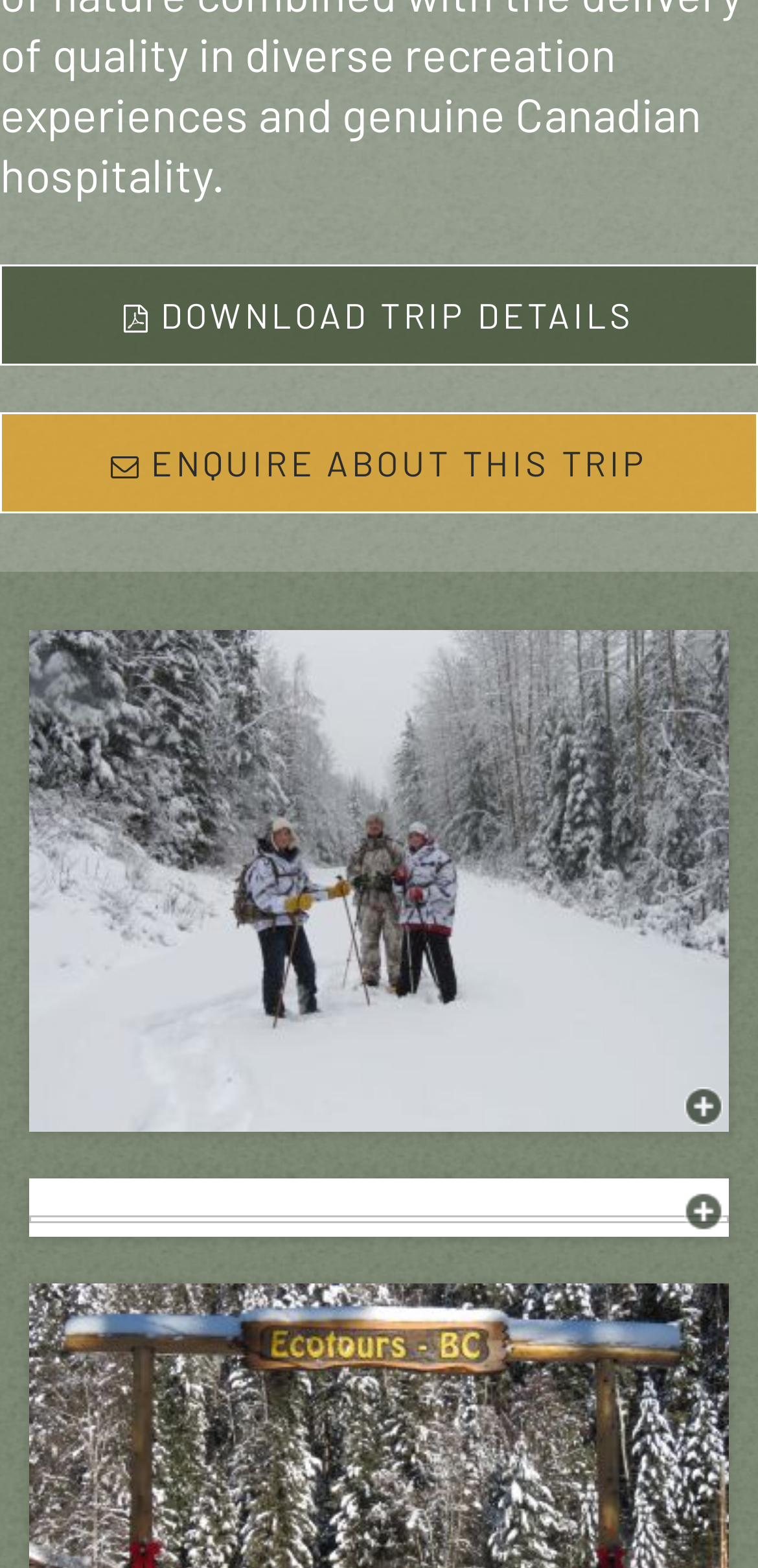How many 'Zoom Image' links are present?
We need a detailed and meticulous answer to the question.

There are two LayoutTableCell elements with the text 'Zoom Image', each containing a link with the same text. These links are likely used to zoom in on an image.